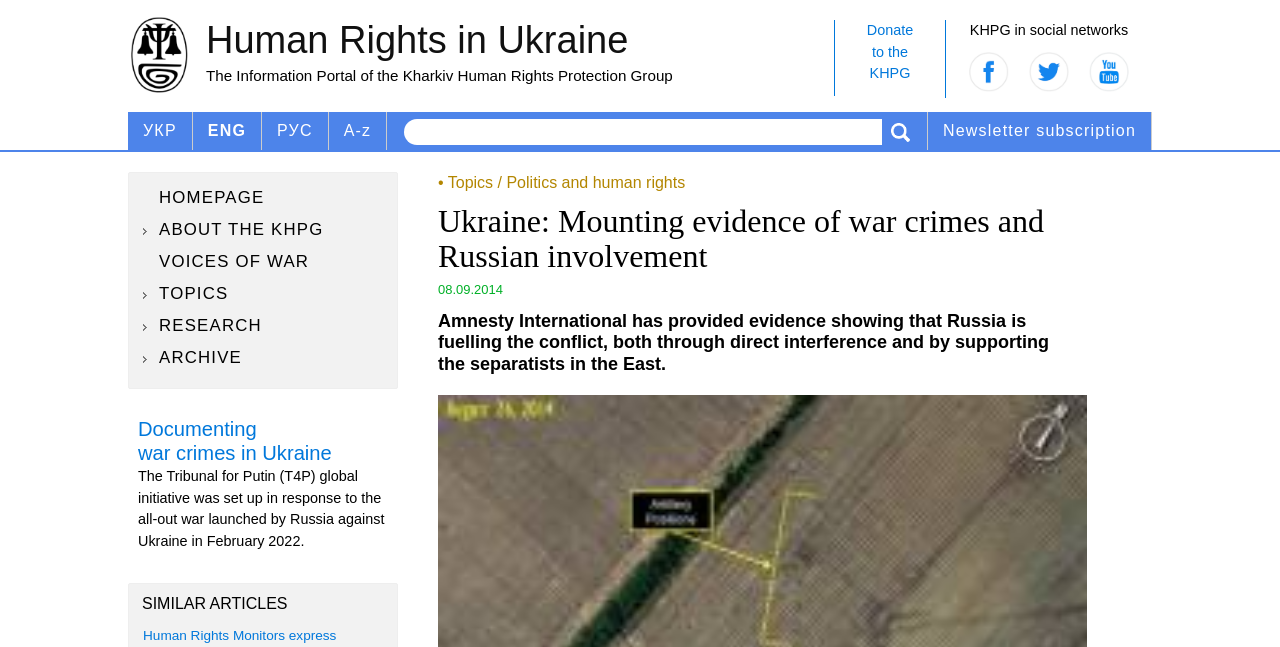Find the bounding box coordinates of the area to click in order to follow the instruction: "Subscribe to the newsletter".

[0.725, 0.173, 0.9, 0.232]